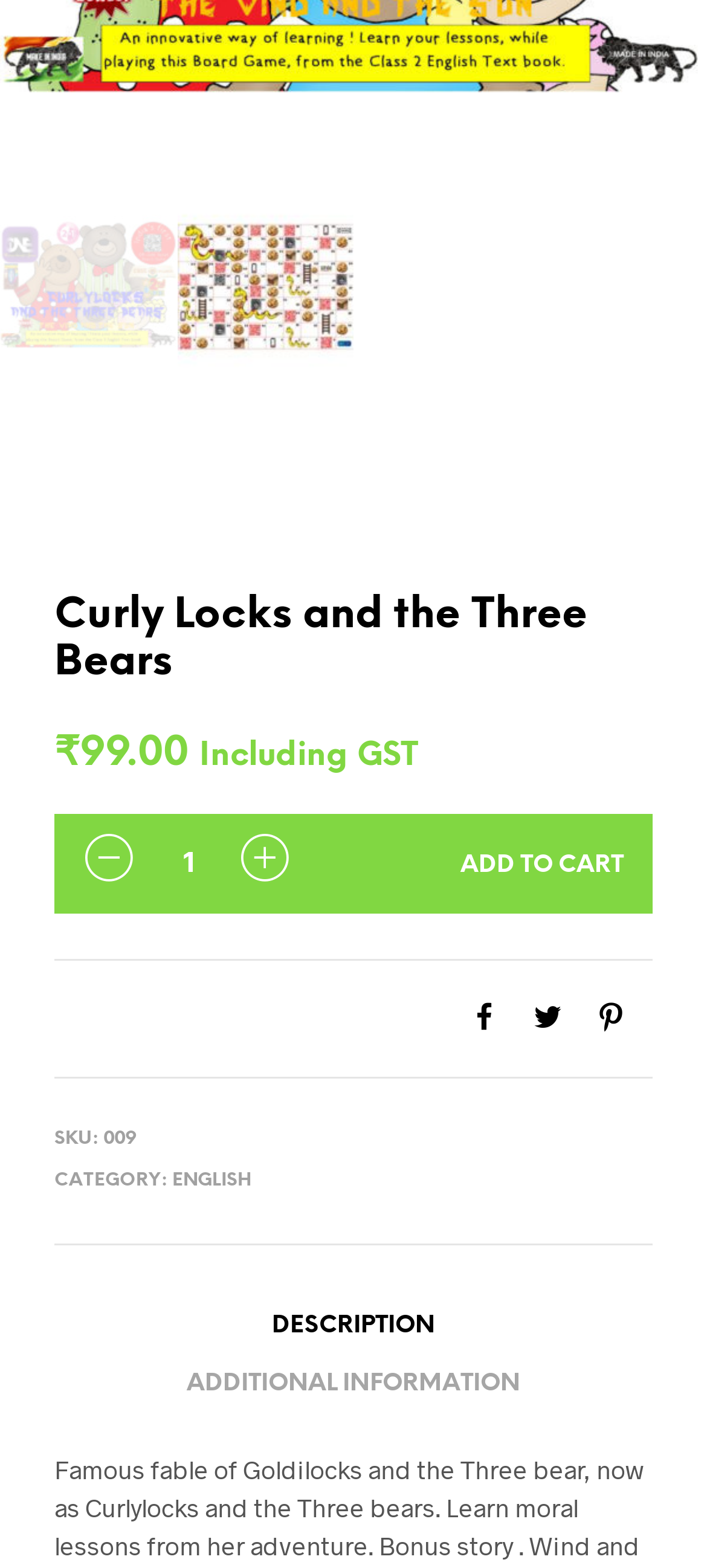Identify the bounding box for the described UI element: "Additional information".

[0.264, 0.864, 0.736, 0.902]